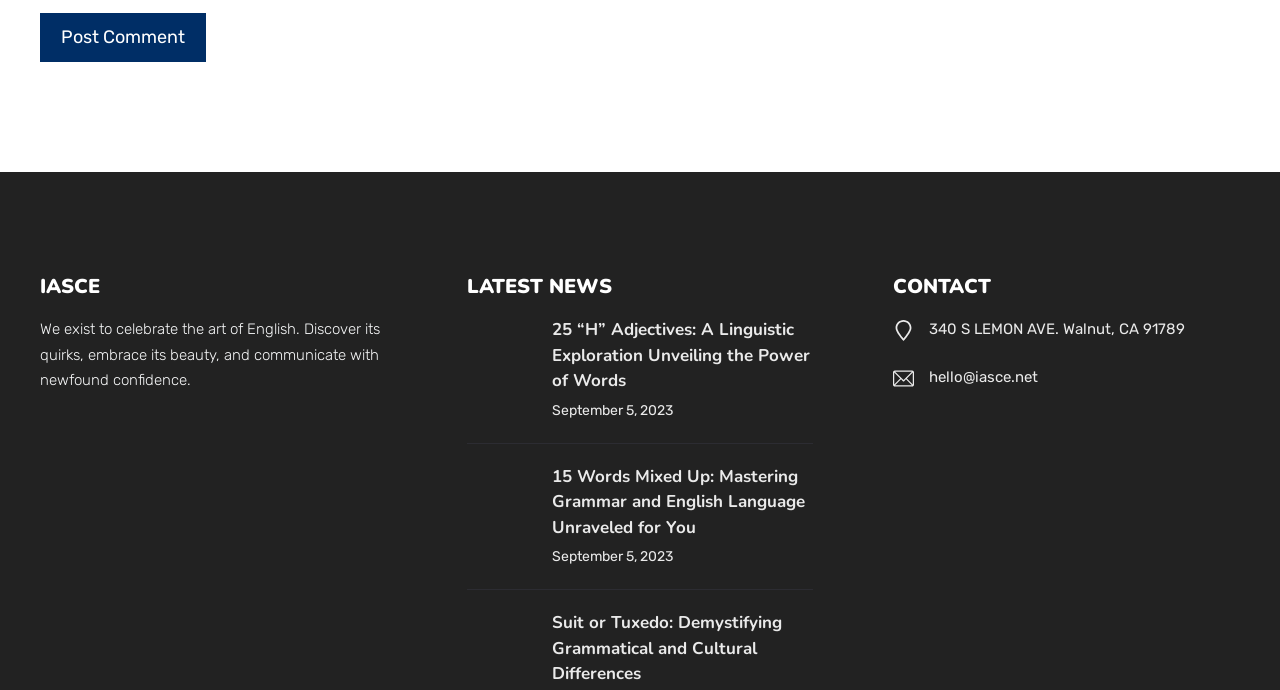Predict the bounding box coordinates of the area that should be clicked to accomplish the following instruction: "Contact IASCE through 'hello@iasce.net'". The bounding box coordinates should consist of four float numbers between 0 and 1, i.e., [left, top, right, bottom].

[0.726, 0.534, 0.811, 0.56]